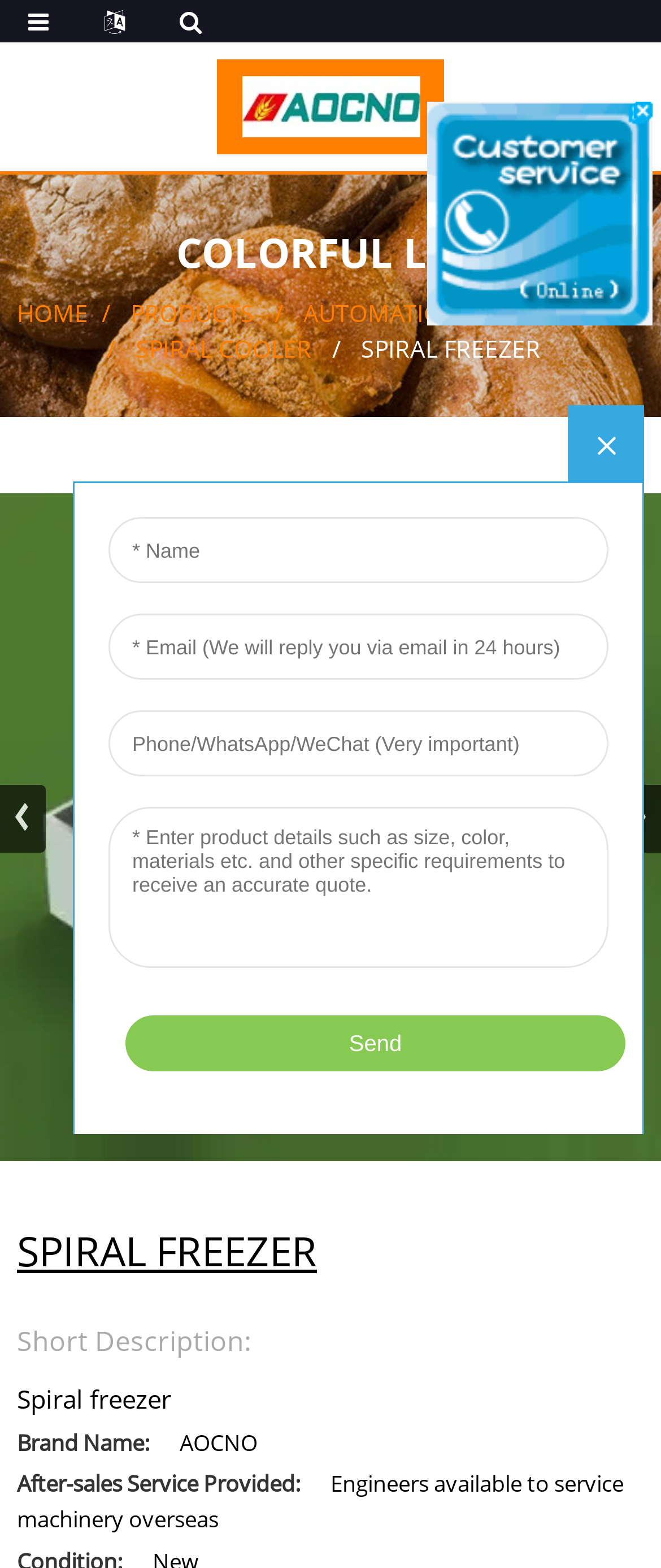Please specify the bounding box coordinates of the element that should be clicked to execute the given instruction: 'Go to HOME page'. Ensure the coordinates are four float numbers between 0 and 1, expressed as [left, top, right, bottom].

[0.026, 0.189, 0.133, 0.21]